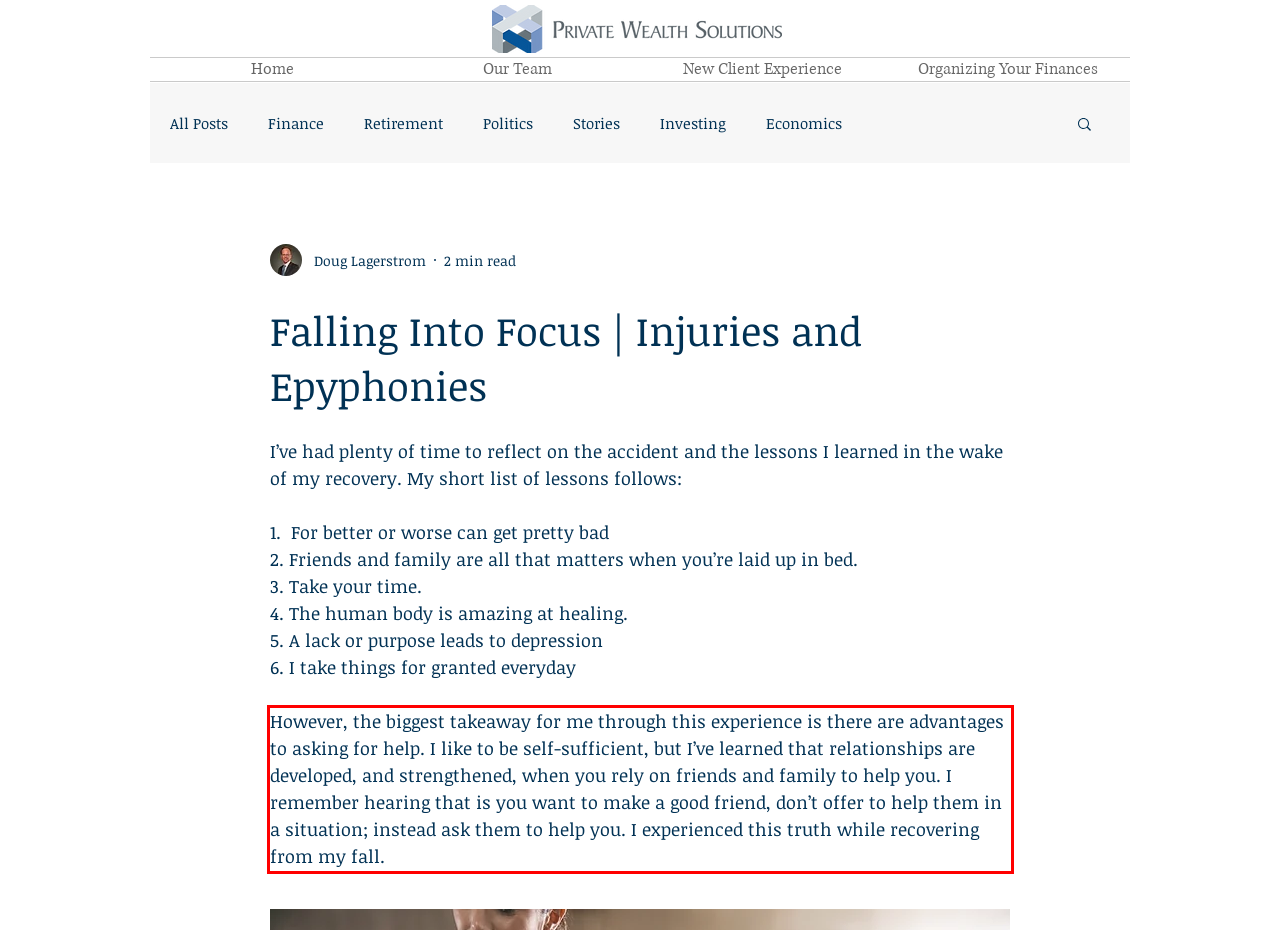Please take the screenshot of the webpage, find the red bounding box, and generate the text content that is within this red bounding box.

However, the biggest takeaway for me through this experience is there are advantages to asking for help. I like to be self-sufficient, but I’ve learned that relationships are developed, and strengthened, when you rely on friends and family to help you. I remember hearing that is you want to make a good friend, don’t offer to help them in a situation; instead ask them to help you. I experienced this truth while recovering from my fall.